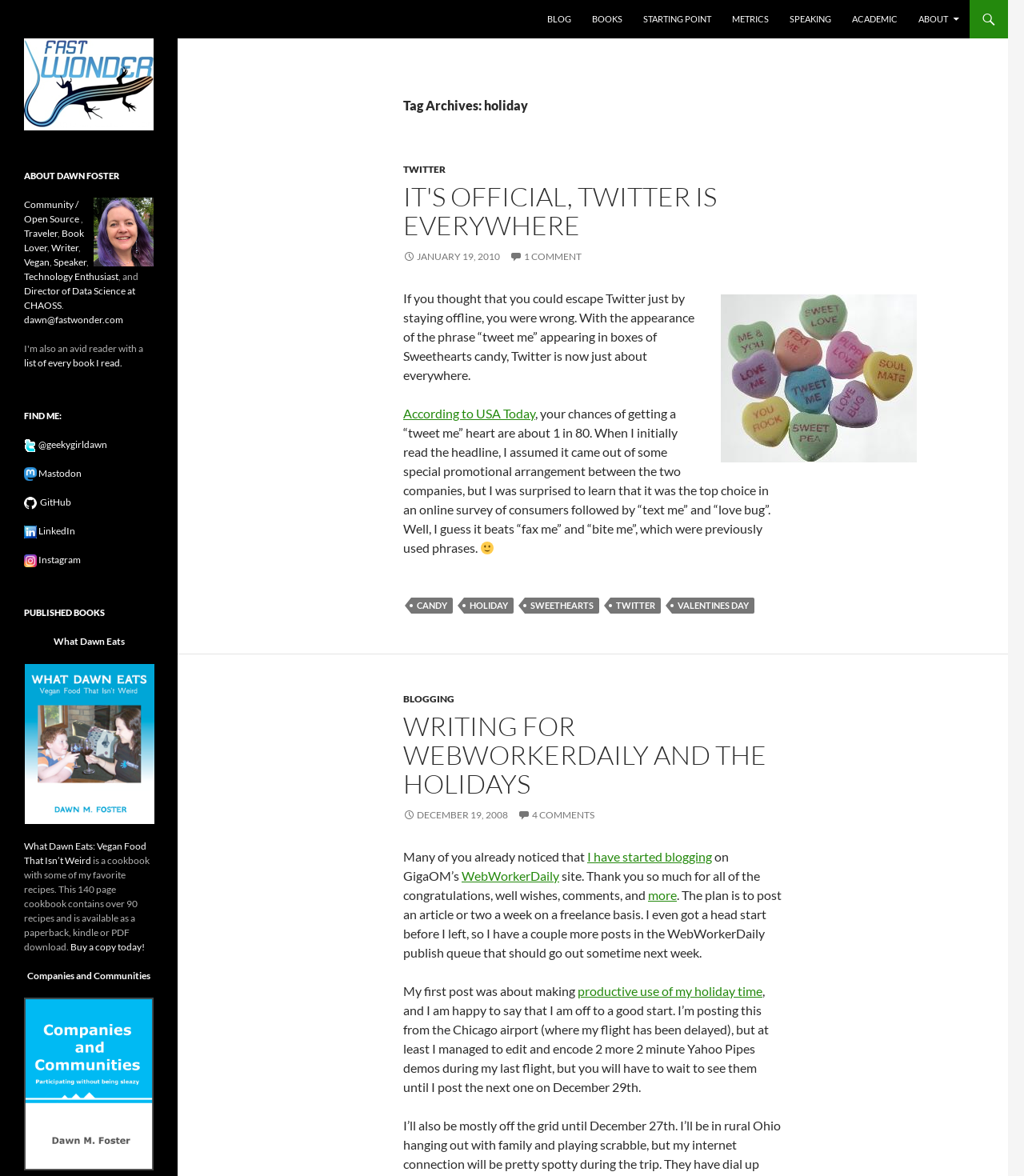Find the bounding box coordinates for the area that must be clicked to perform this action: "follow the author on Twitter".

[0.036, 0.373, 0.105, 0.383]